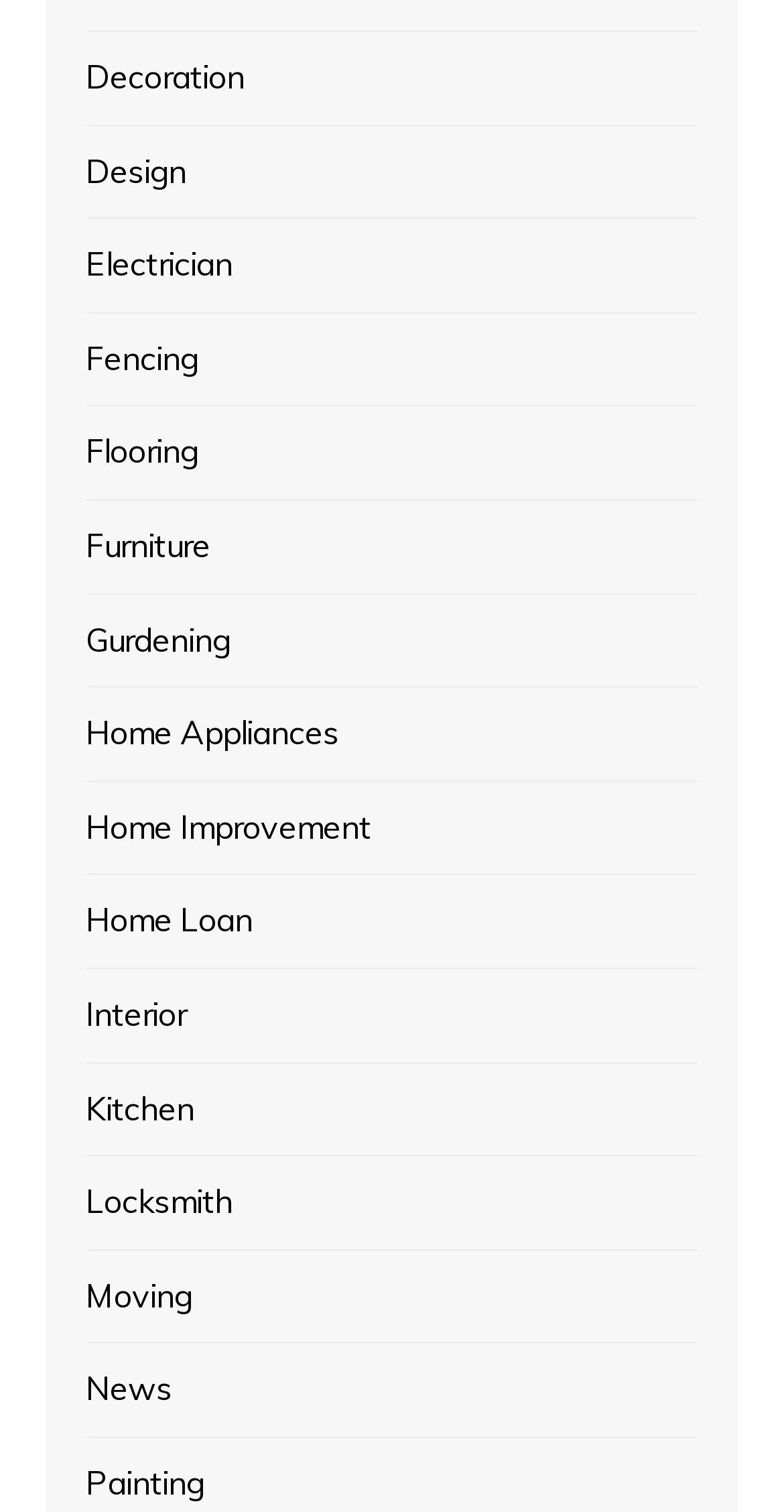Find the bounding box coordinates of the clickable area required to complete the following action: "View Home Improvement".

[0.11, 0.53, 0.474, 0.565]